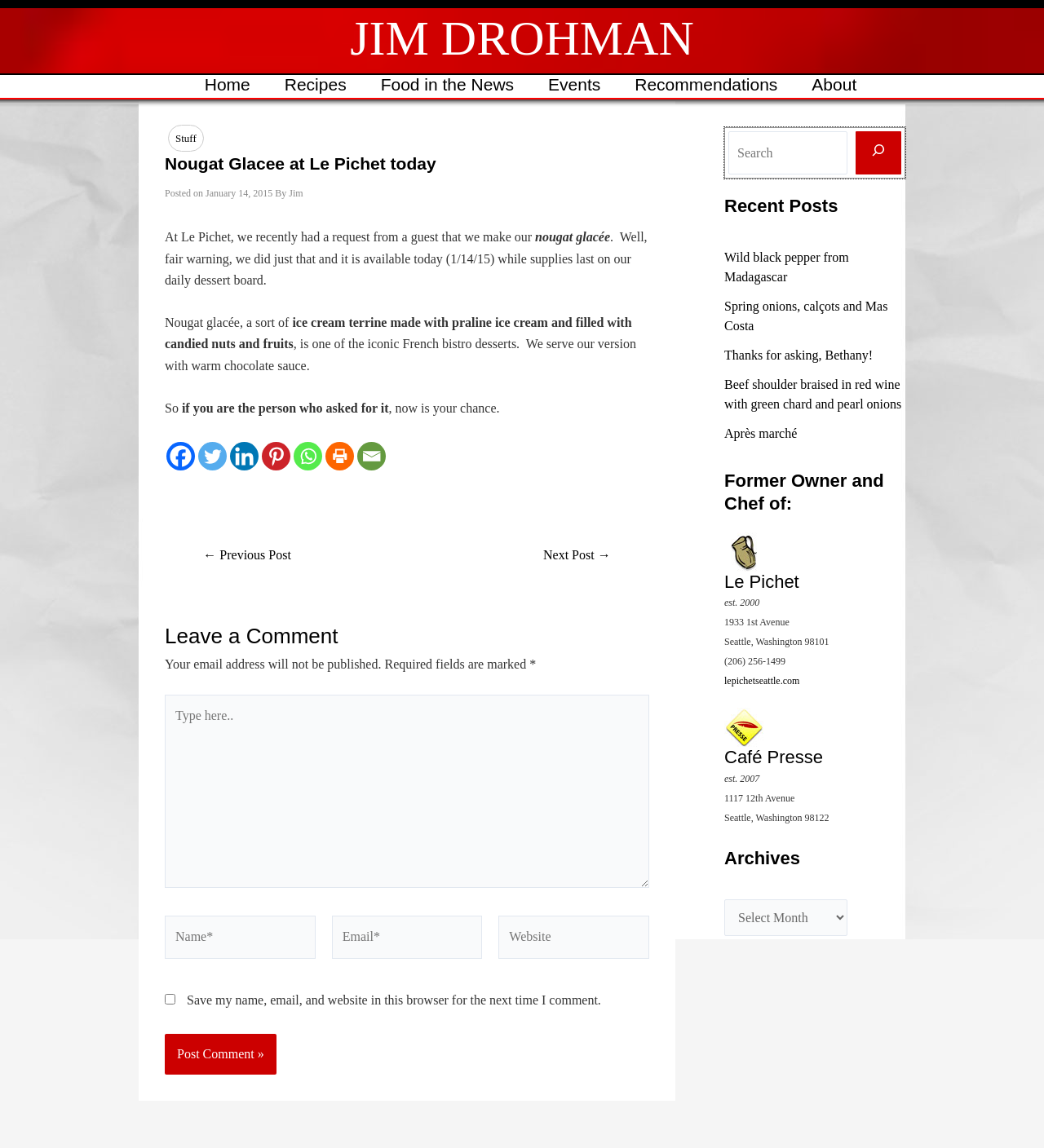Please give a short response to the question using one word or a phrase:
How many social media links are present at the bottom of the page?

6